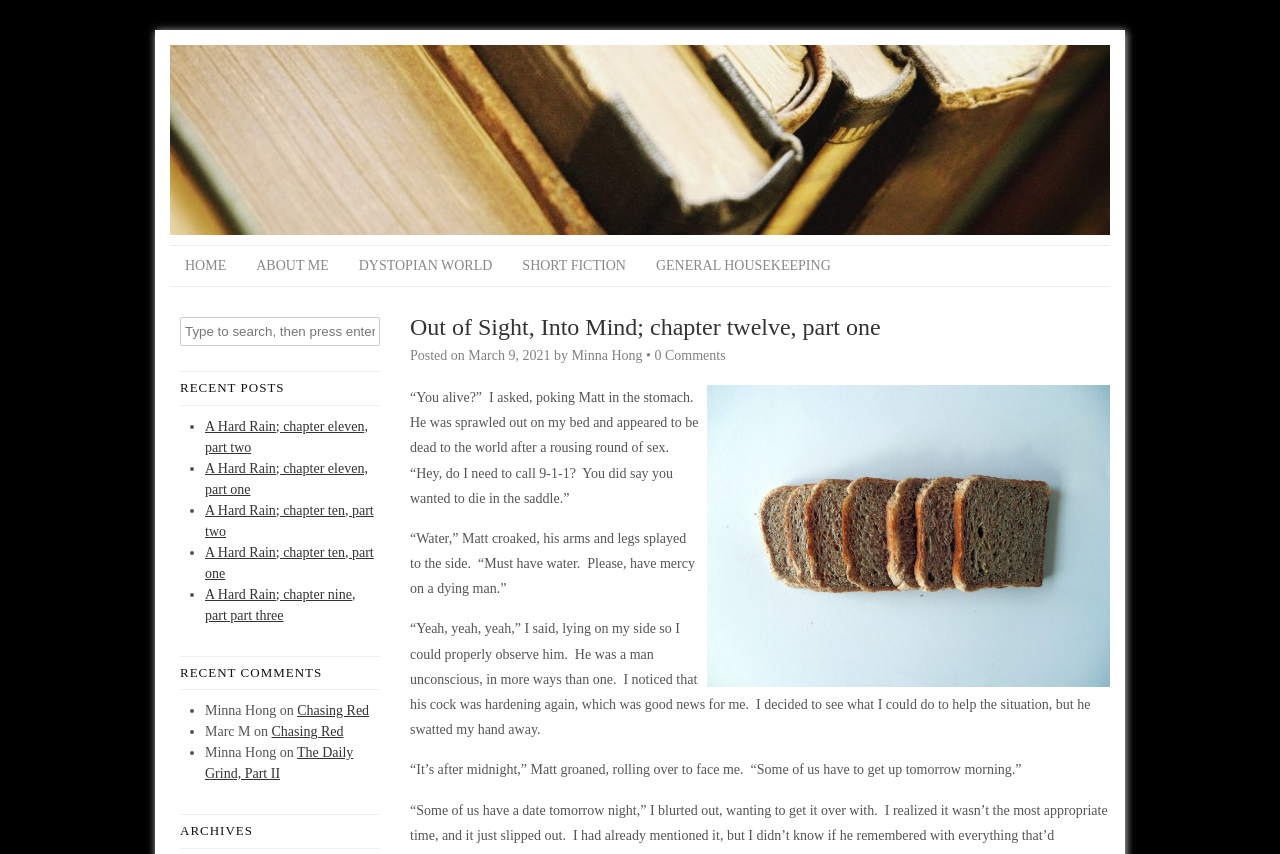Answer the question below in one word or phrase:
How many comments are there on the post?

0